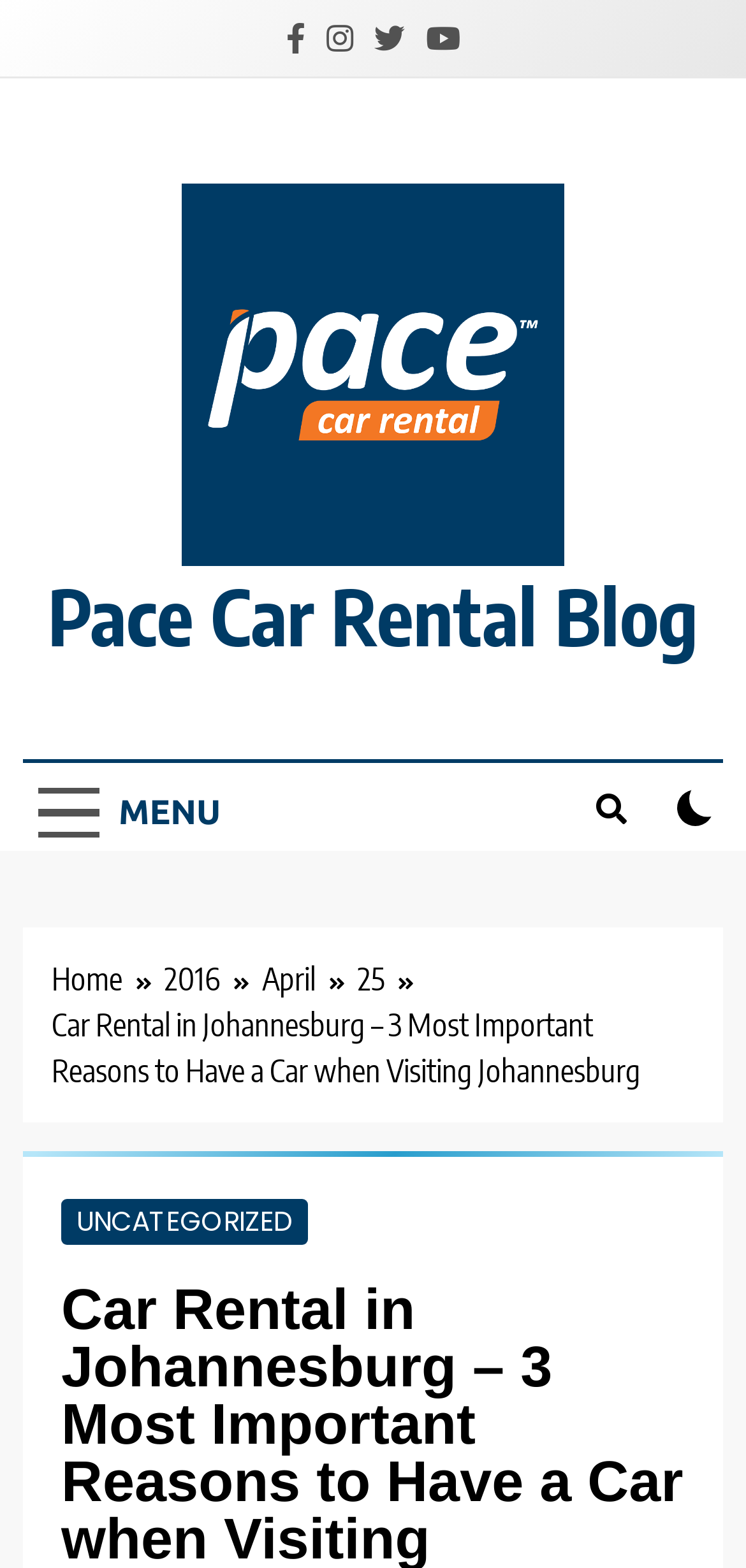Provide a single word or phrase answer to the question: 
How many social media links are at the top of the page?

4